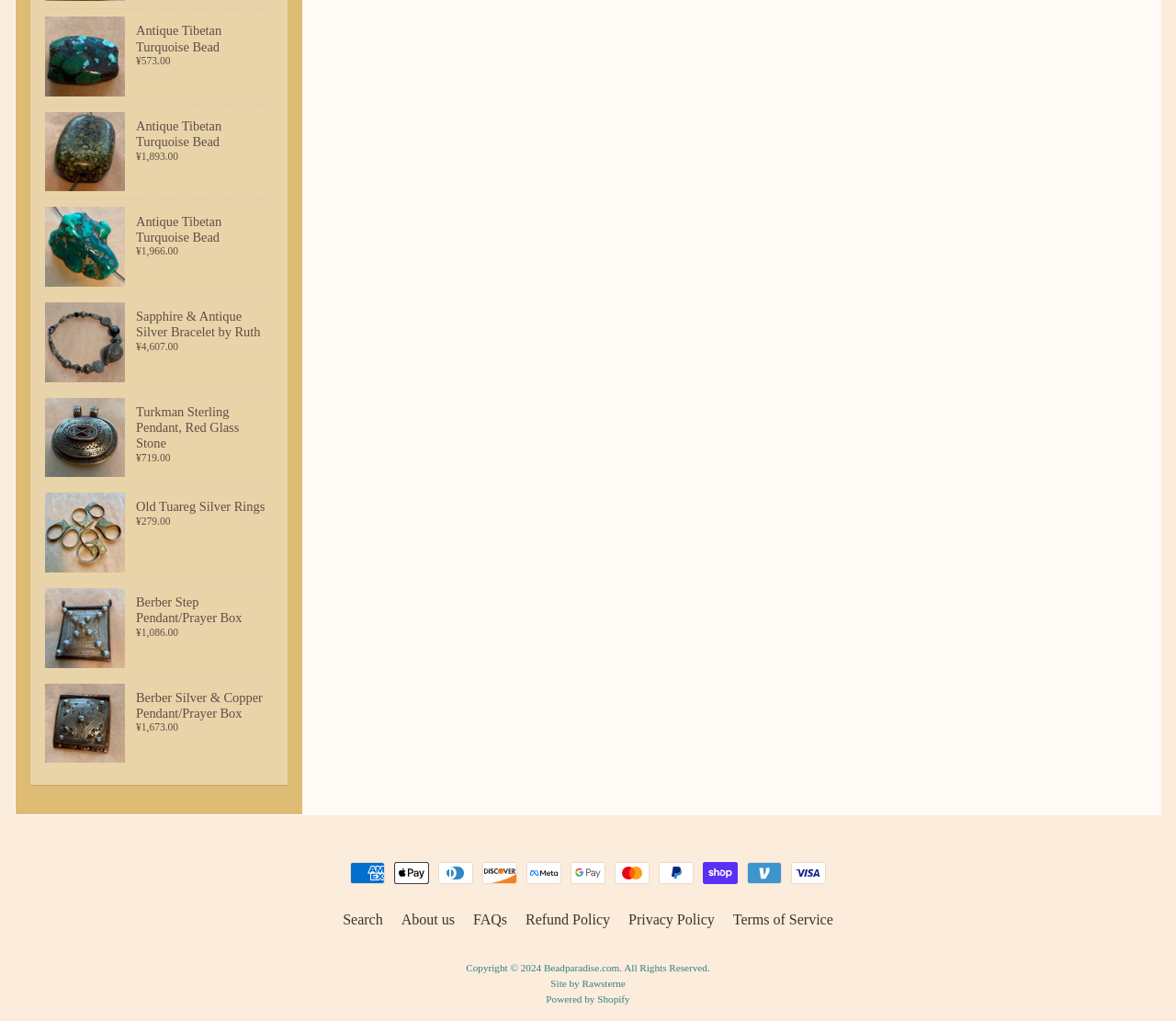Please provide a comprehensive response to the question below by analyzing the image: 
How many products are displayed on this page?

I counted the number of links with product descriptions and prices, and there are 8 products displayed on this page.